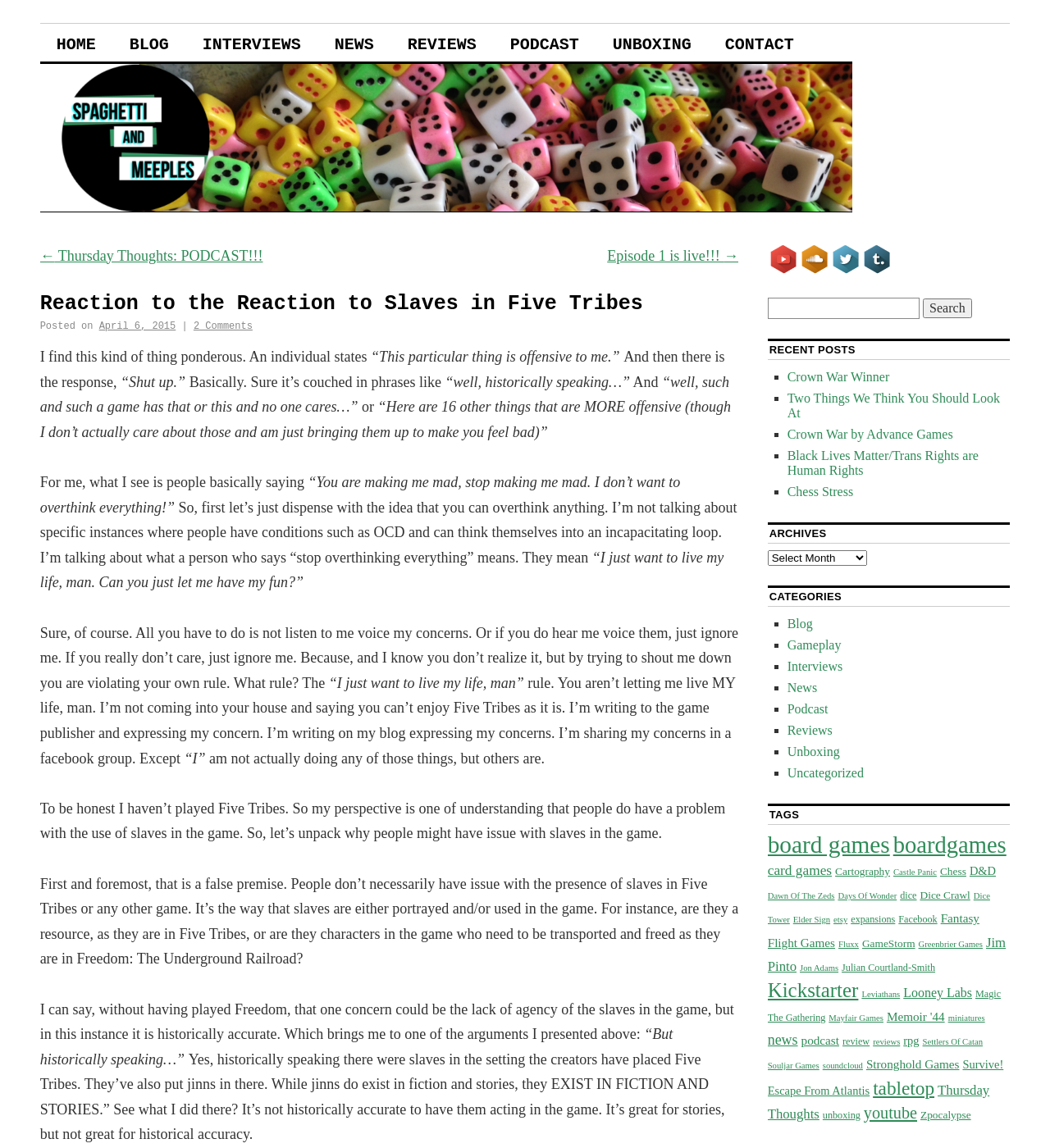What is the name of the game mentioned in the blog post?
Please craft a detailed and exhaustive response to the question.

The question asks for the name of the game mentioned in the blog post, which can be found in the text content of the blog post.